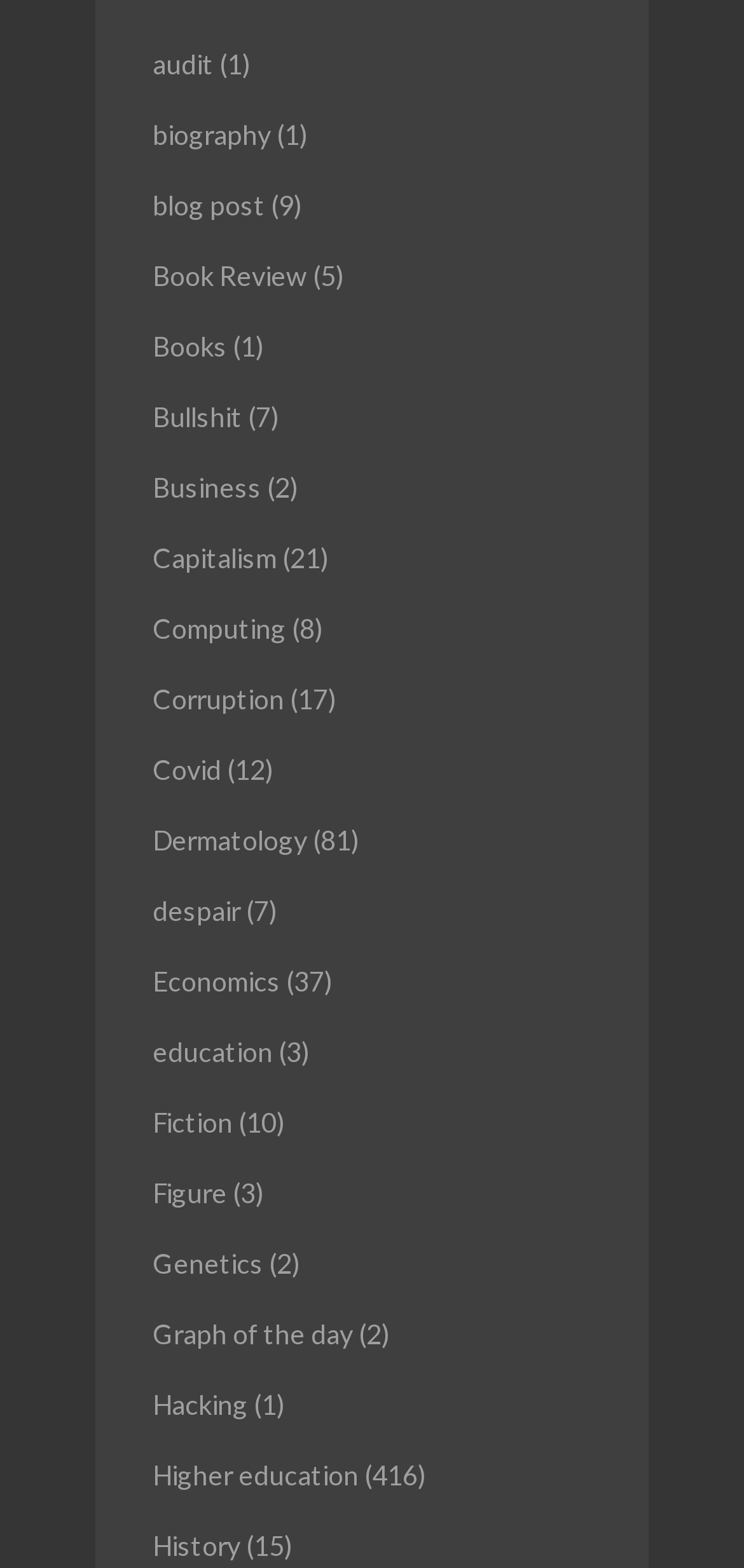How many topics are there on this webpage?
From the screenshot, provide a brief answer in one word or phrase.

29